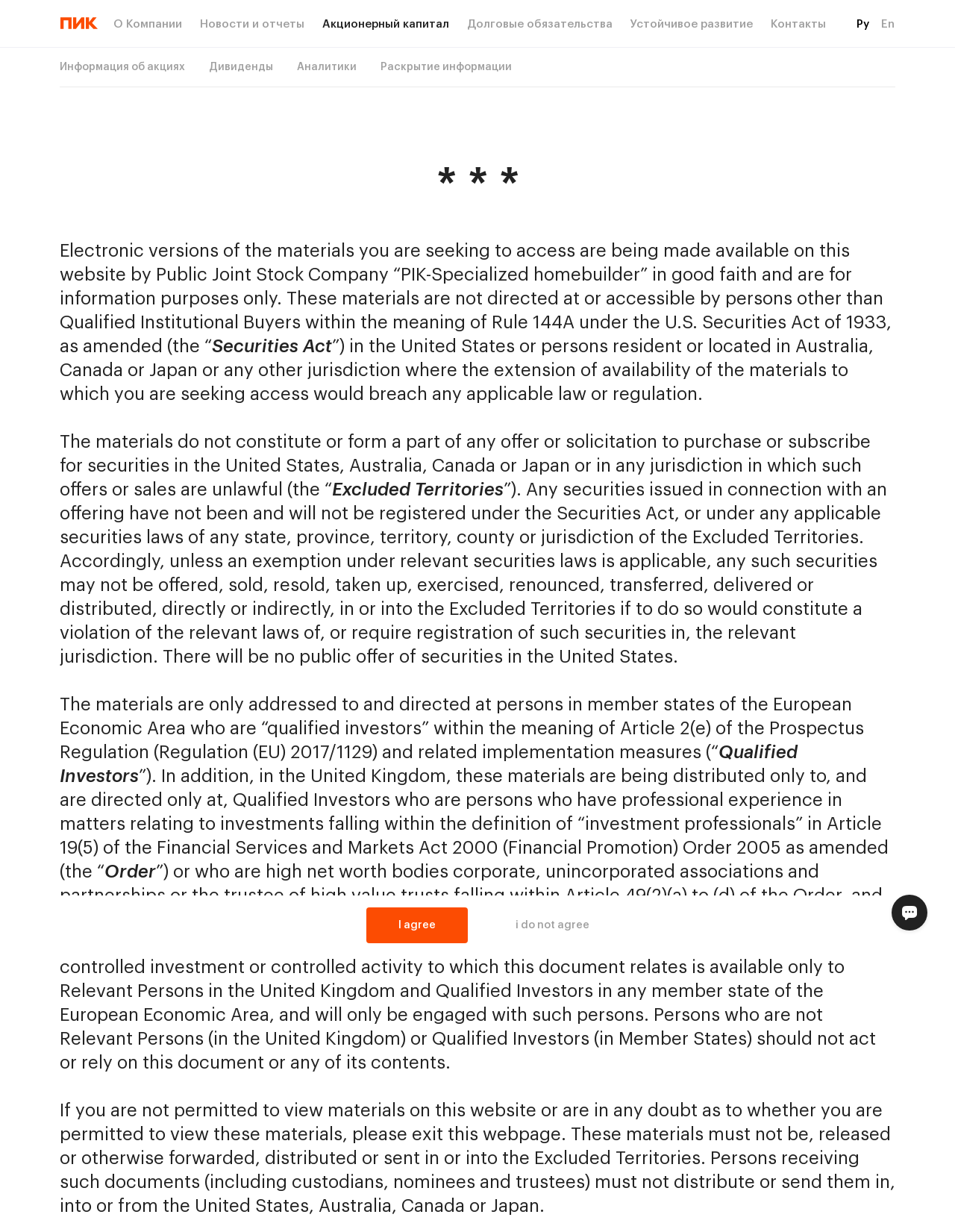What is the purpose of this webpage?
Using the image, answer in one word or phrase.

Information about securities